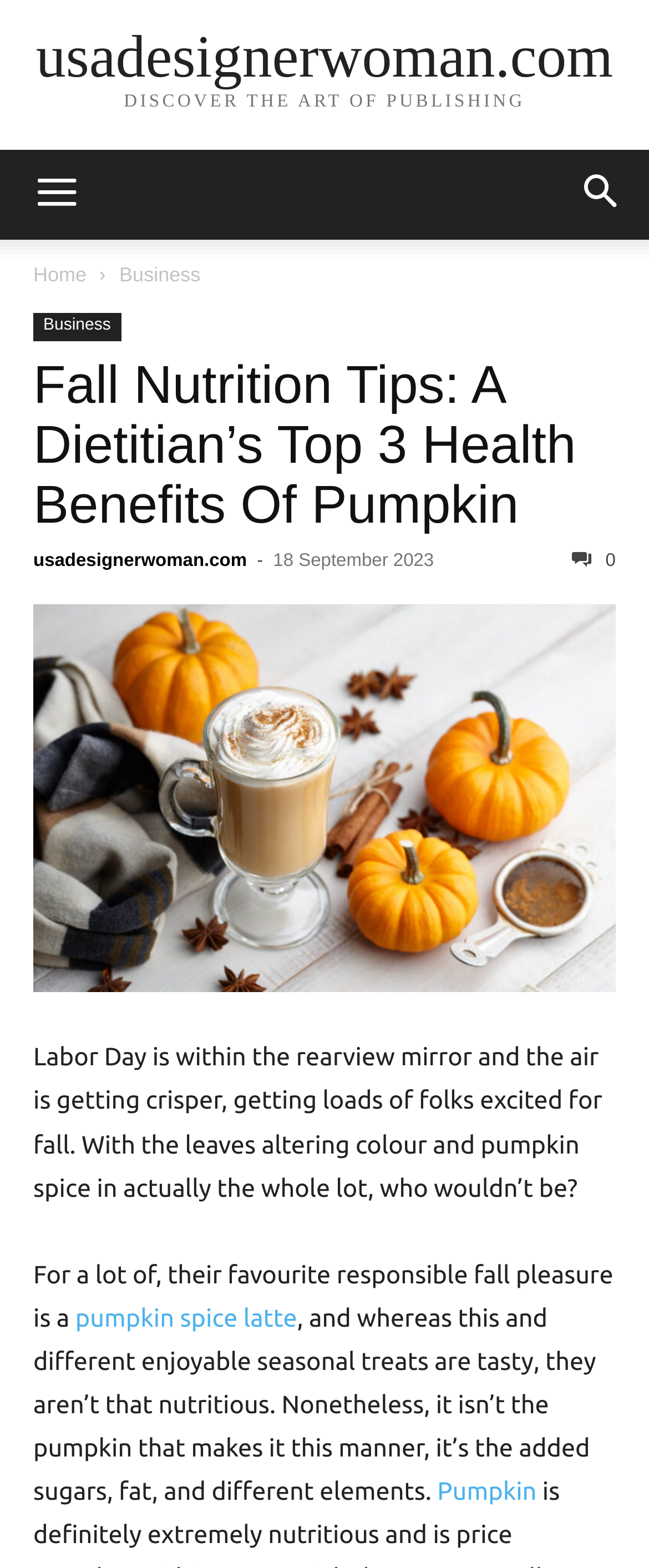What is the website's name?
Examine the image and give a concise answer in one word or a short phrase.

usadesignerwoman.com